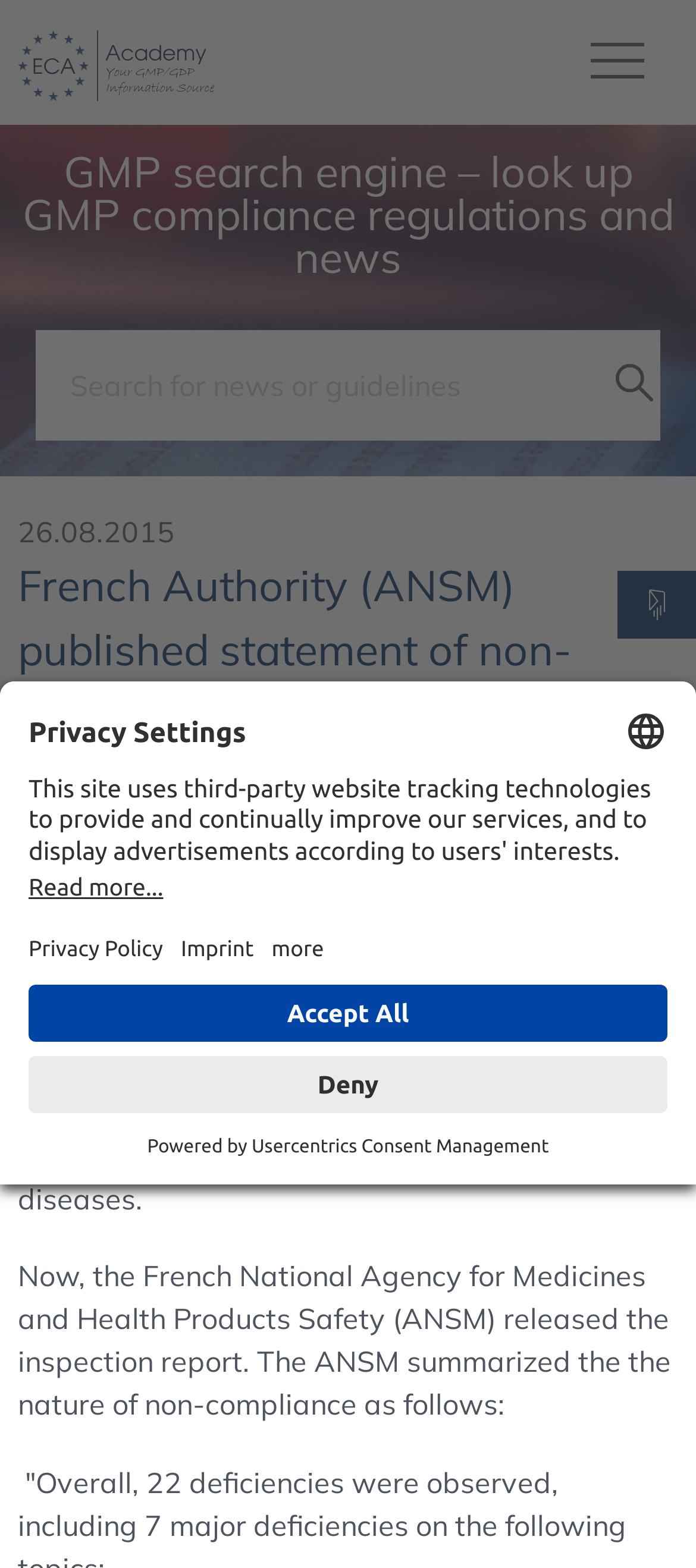Using the information shown in the image, answer the question with as much detail as possible: What is the name of the site that manufactures aseptically prepared small volume liquids?

The answer can be found in the StaticText element which mentions that 'TxCell has shut down their manufacturing facility in Besançon'.